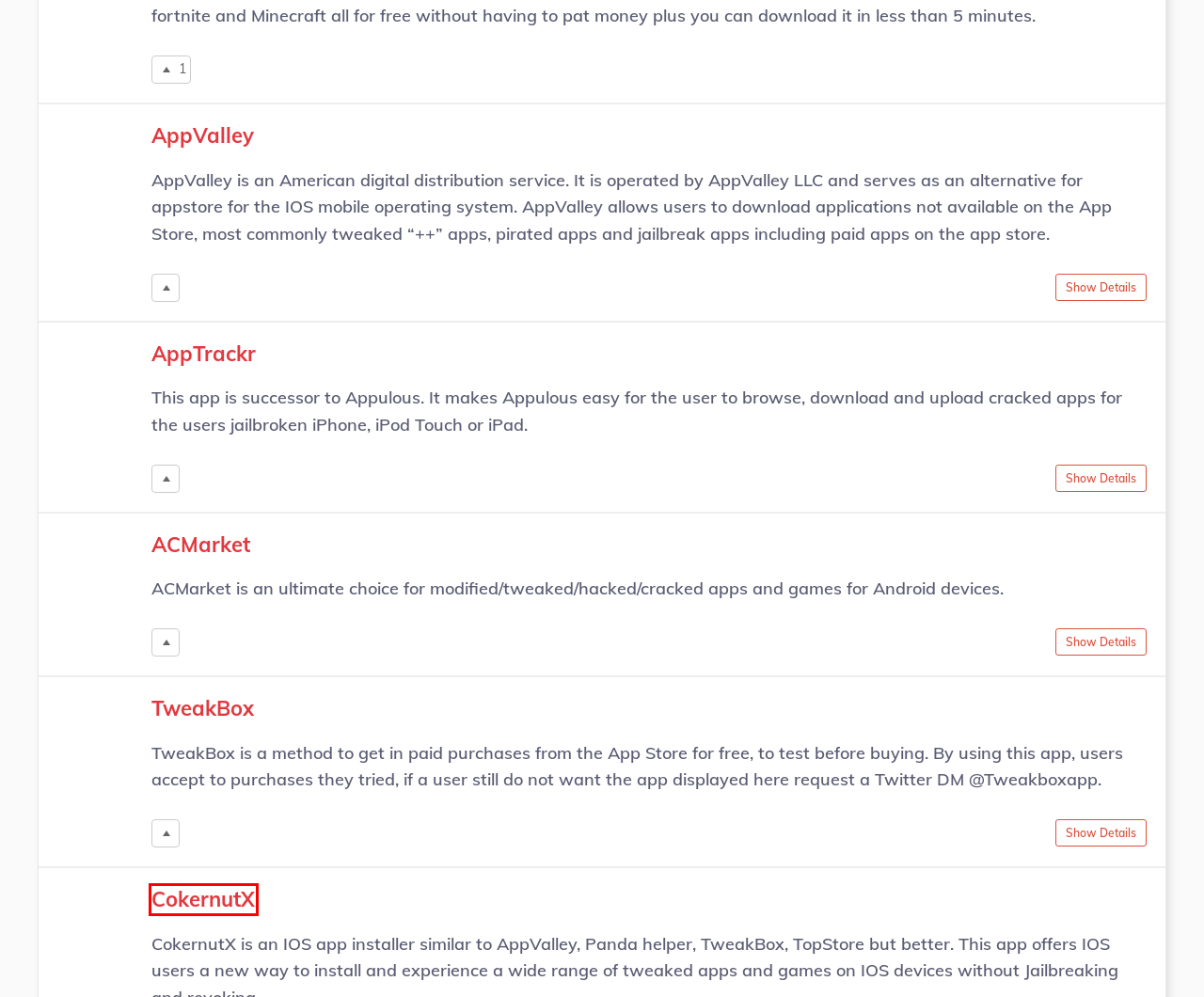After examining the screenshot of a webpage with a red bounding box, choose the most accurate webpage description that corresponds to the new page after clicking the element inside the red box. Here are the candidates:
A. Other – Alterntive
B. 19 Best CokernutX Alternatives | Reviews | Pros & Cons – Alterntive
C. 19 Best TweakBox Alternatives | Reviews | Pros & Cons – Alterntive
D. 19 Best ACMarket Alternatives | Reviews | Pros & Cons – Alterntive
E. 19 Best TopStore Alternatives | Reviews | Pros & Cons – Alterntive
F. 19 Best AppTrackr Alternatives | Reviews | Pros & Cons – Alterntive
G. 19 Best AppValley Alternatives | Reviews | Pros & Cons – Alterntive
H. Online Services – Alterntive

B